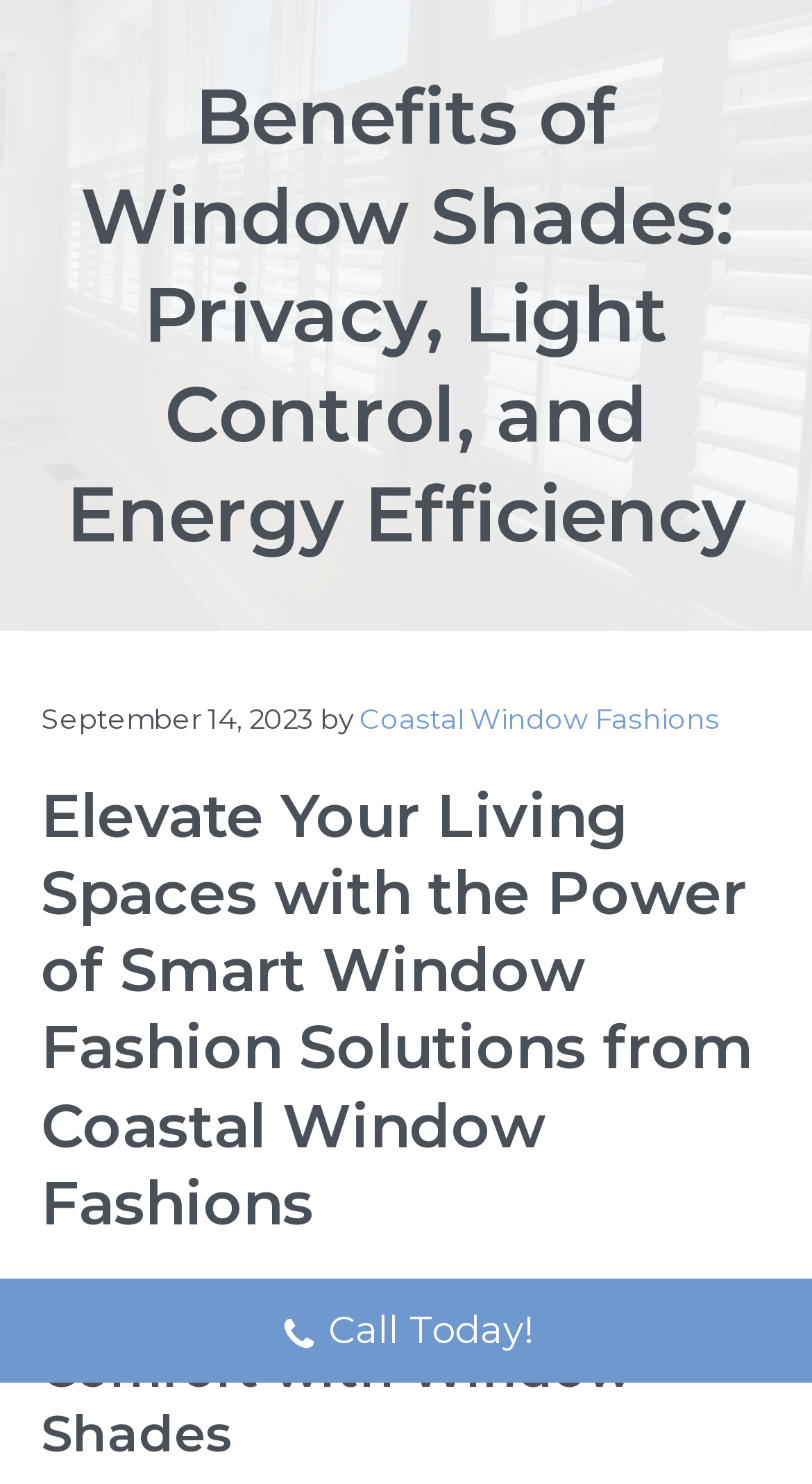Refer to the element description Call Today! and identify the corresponding bounding box in the screenshot. Format the coordinates as (top-left x, top-left y, bottom-right x, bottom-right y) with values in the range of 0 to 1.

[0.0, 0.862, 1.0, 0.932]